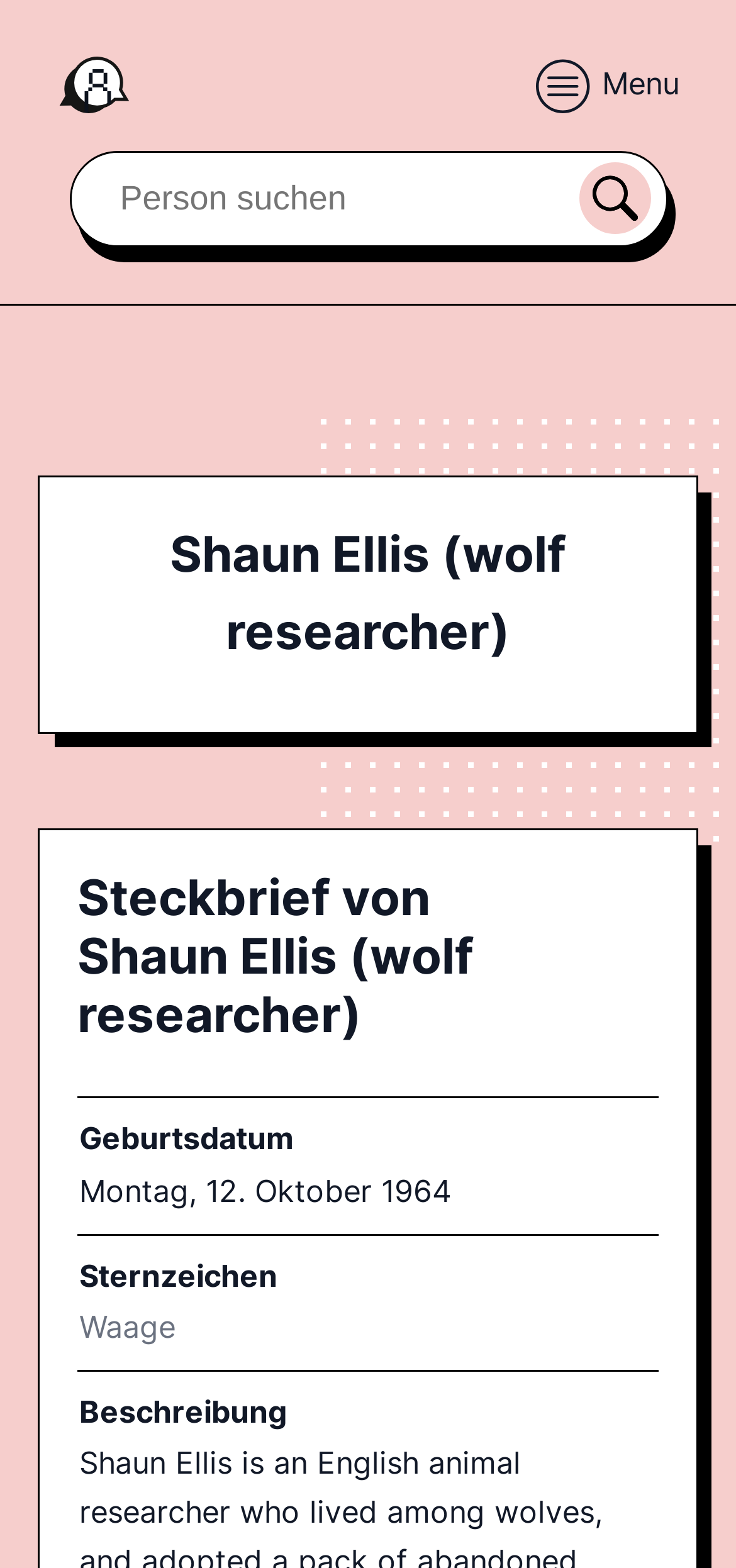Observe the image and answer the following question in detail: What is Shaun Ellis' birthdate?

The birthdate of Shaun Ellis can be found in the table row element 'LayoutTableRow' which contains the birthdate information. The exact birthdate is 'Montag, 12. Oktober 1964'.